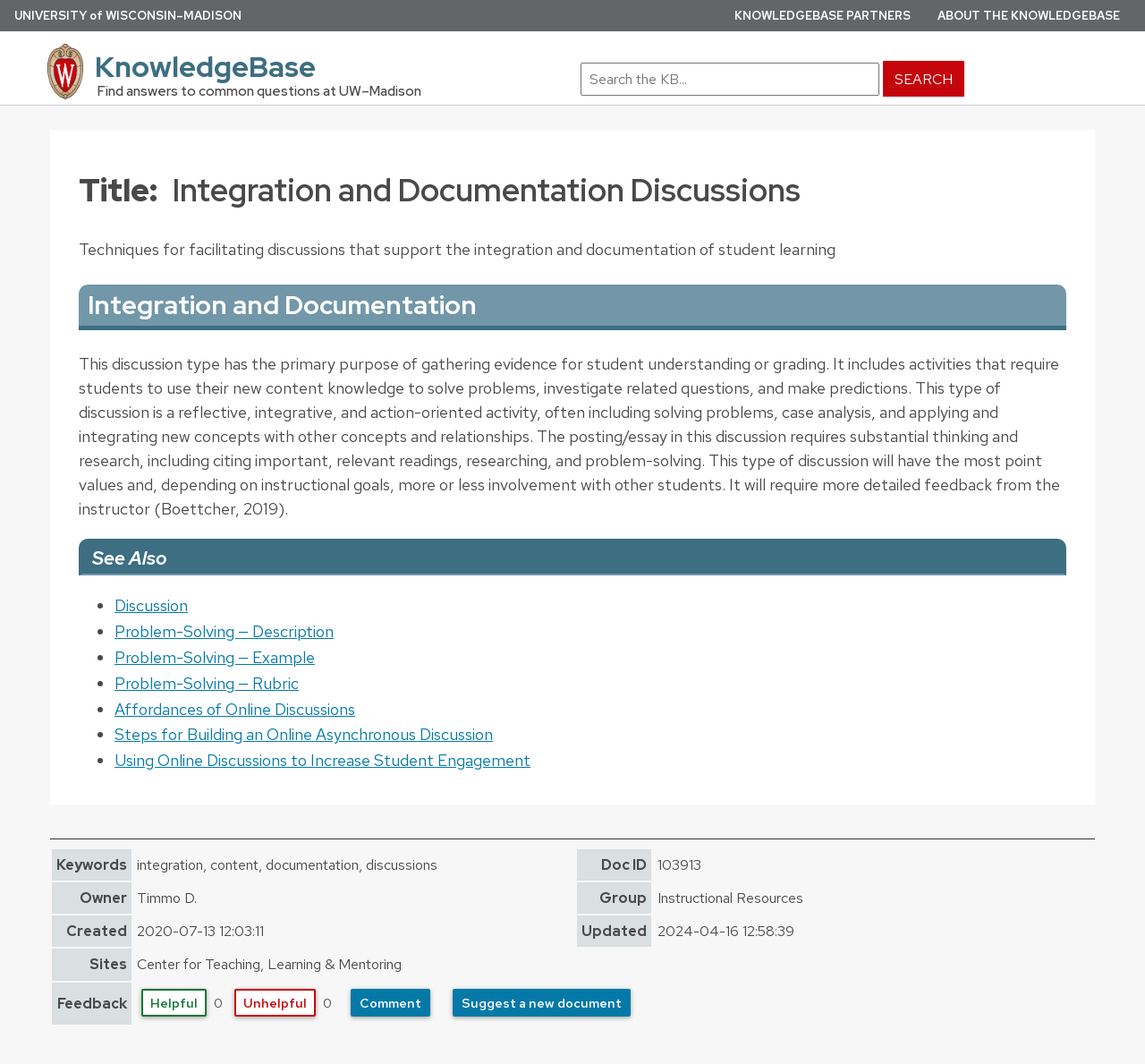Kindly provide the bounding box coordinates of the section you need to click on to fulfill the given instruction: "Search for a term".

[0.495, 0.037, 0.969, 0.091]